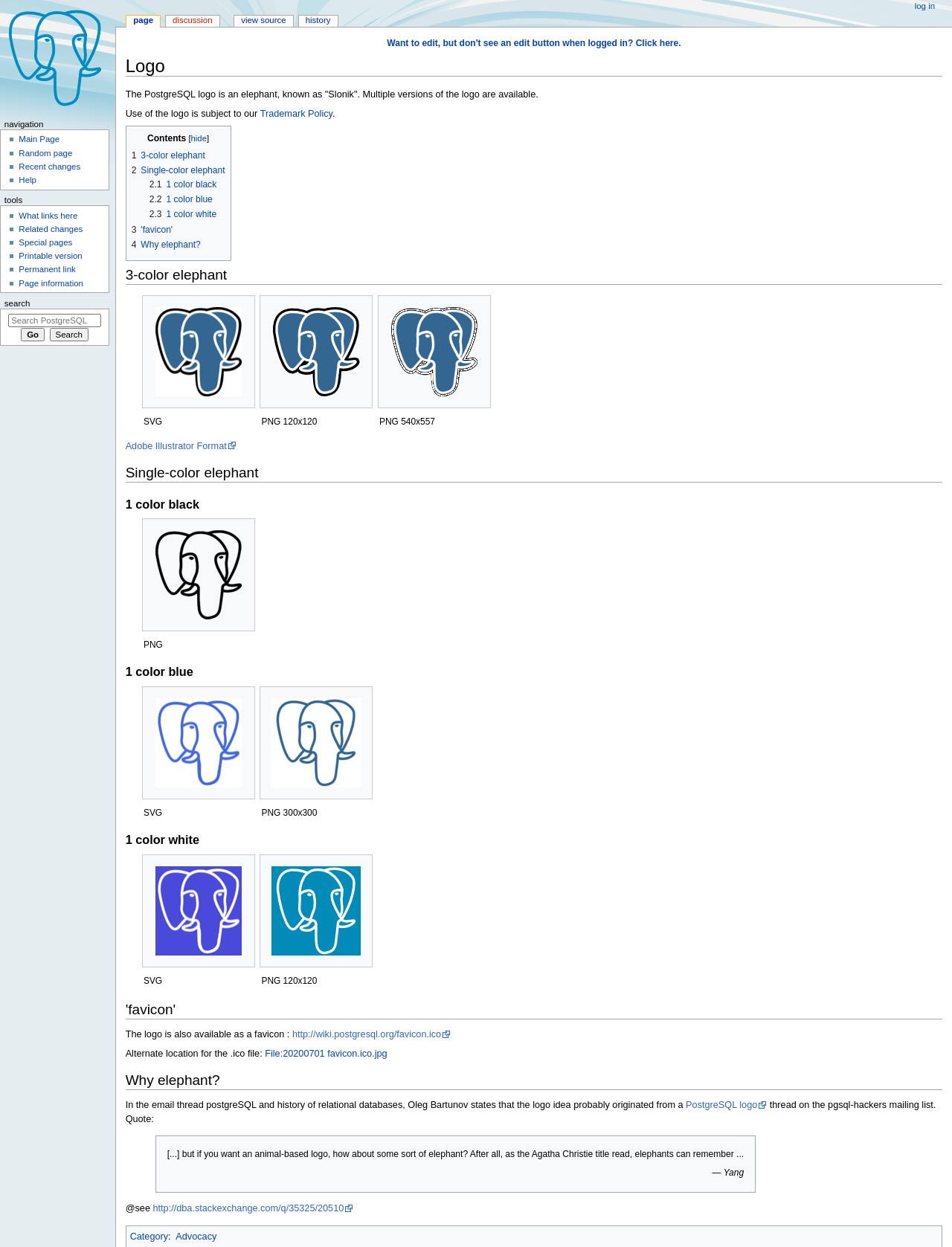Determine the bounding box coordinates of the clickable element necessary to fulfill the instruction: "Visit the 'Main Page'". Provide the coordinates as four float numbers within the 0 to 1 range, i.e., [left, top, right, bottom].

[0.02, 0.108, 0.063, 0.115]